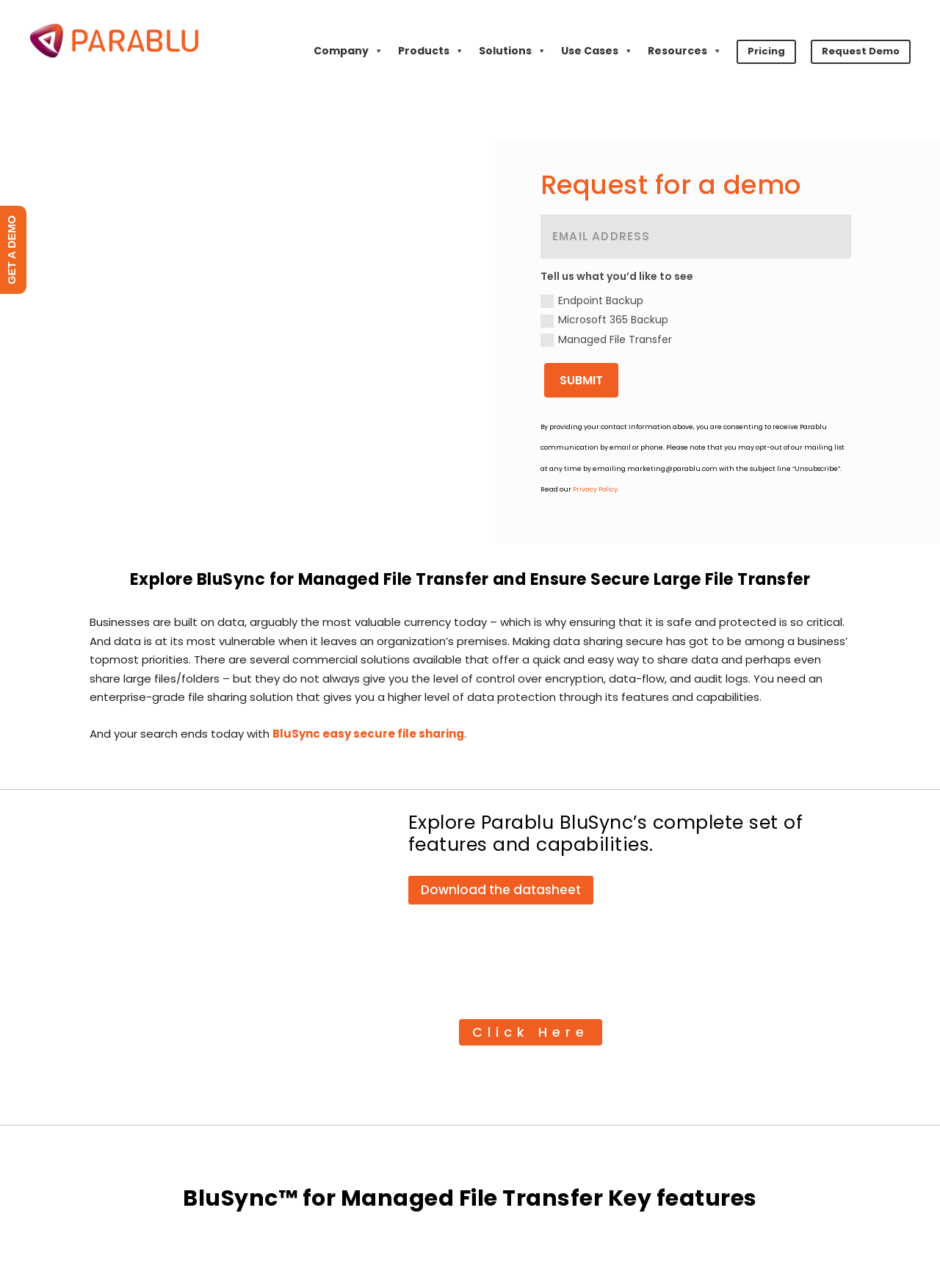Your task is to find and give the main heading text of the webpage.

BluSync™ for Managed File Transfer